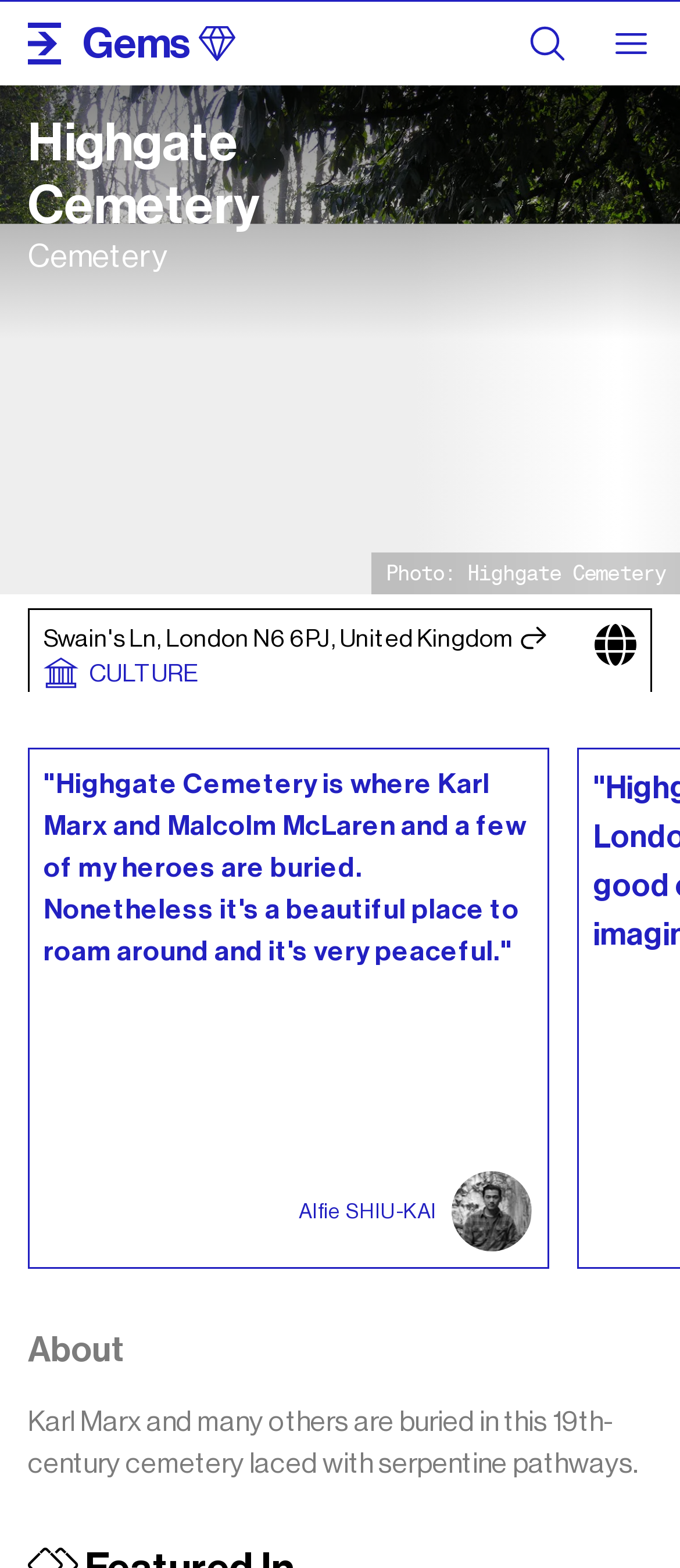Find and provide the bounding box coordinates for the UI element described here: "contributors". The coordinates should be given as four float numbers between 0 and 1: [left, top, right, bottom].

[0.185, 0.047, 0.815, 0.14]